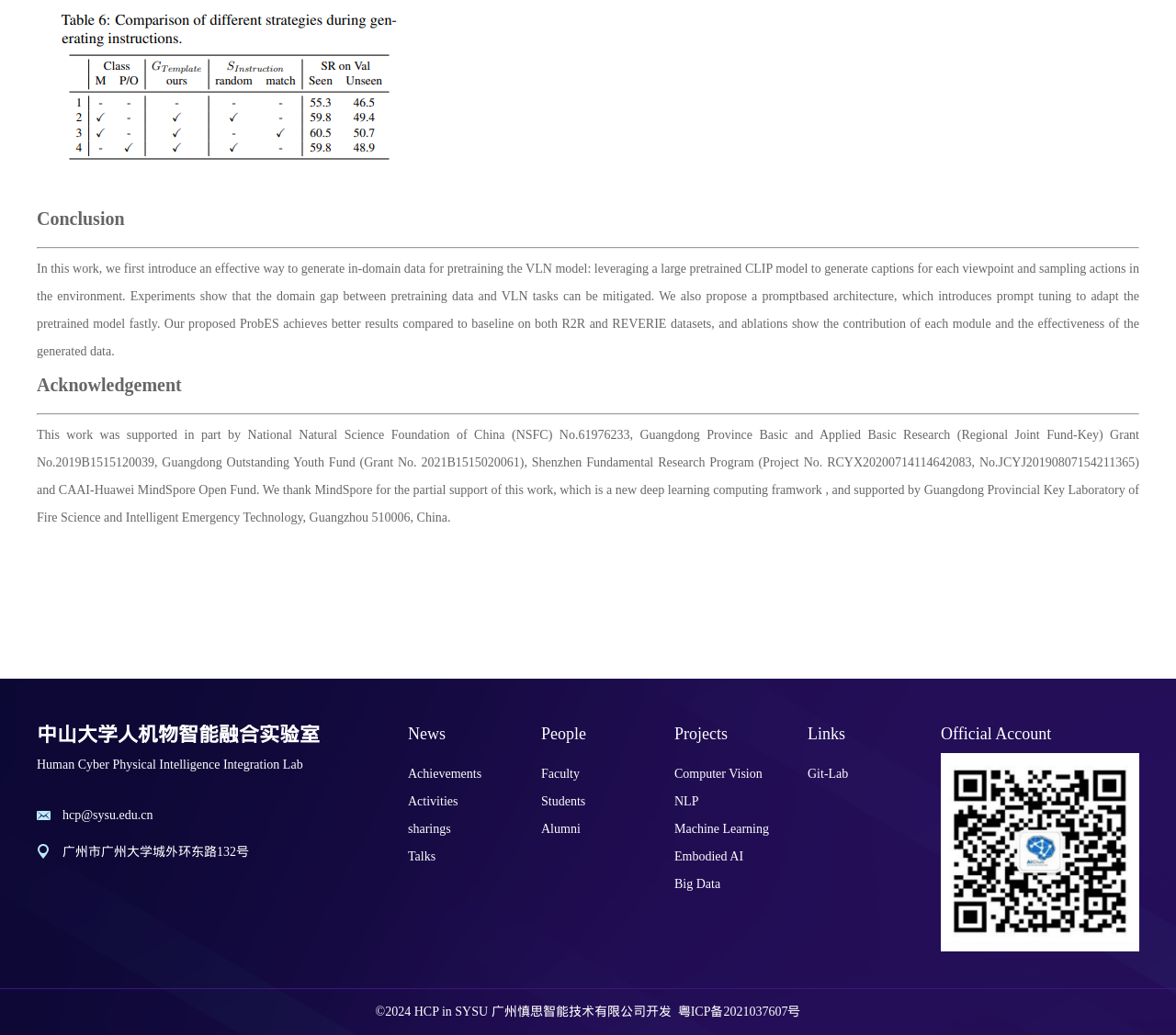Locate the bounding box coordinates of the element that needs to be clicked to carry out the instruction: "View the 'Computer Vision' project". The coordinates should be given as four float numbers ranging from 0 to 1, i.e., [left, top, right, bottom].

[0.573, 0.735, 0.687, 0.762]